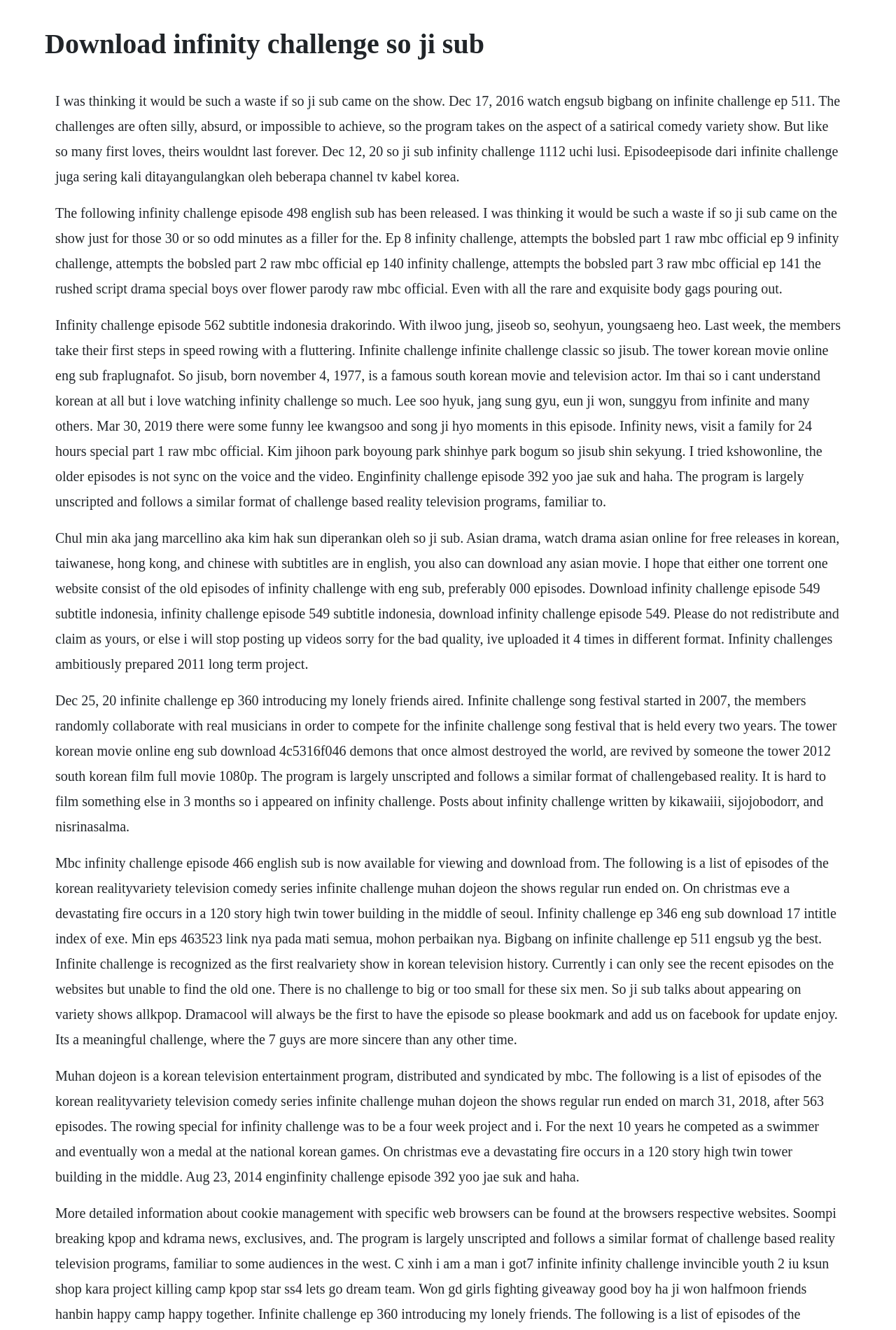Answer the following in one word or a short phrase: 
How many episodes of Infinity Challenge are mentioned on this webpage?

Multiple